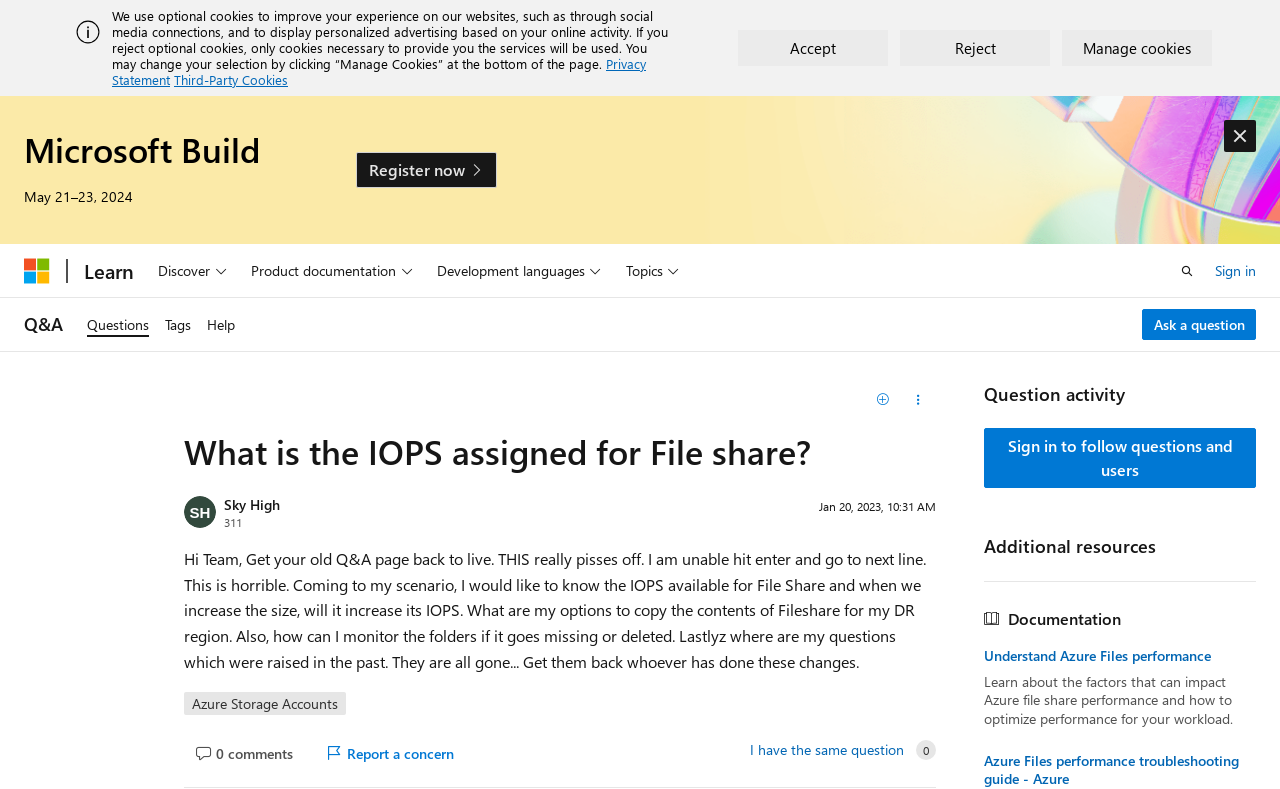Construct a comprehensive caption that outlines the webpage's structure and content.

This webpage appears to be a question and answer page on Microsoft Q&A. At the top, there is an alert message with a dismiss button on the right side. Below the alert, there is a notification about the use of cookies, with links to "Privacy Statement" and "Third-Party Cookies" on the left, and buttons to "Accept", "Reject", and "Manage cookies" on the right.

On the left side, there is a navigation menu with links to "Microsoft Build", "Register now", "Microsoft", "Learn", and "Q&A". Below the navigation menu, there is a search bar with an "Open search" button.

The main content of the page is a question titled "What is the IOPS assigned for File share?" with a description that spans multiple lines. The question is asked by a user named "Sky High" with 311 reputation points. The question is followed by a timestamp "Jan 20, 2023, 10:31 AM".

Below the question, there are several buttons and links, including "Ask a question", "Save", "Share this question", and "Report a concern". There is also a section with no comments and a button to "I have the same question".

On the right side, there is a section with additional resources, including a heading "Question activity" and a link to "Sign in to follow questions and users". Below that, there is a section with a heading "Additional resources" and a link to "Understand Azure Files performance" with a brief description.

At the bottom of the page, there is a horizontal separator line.